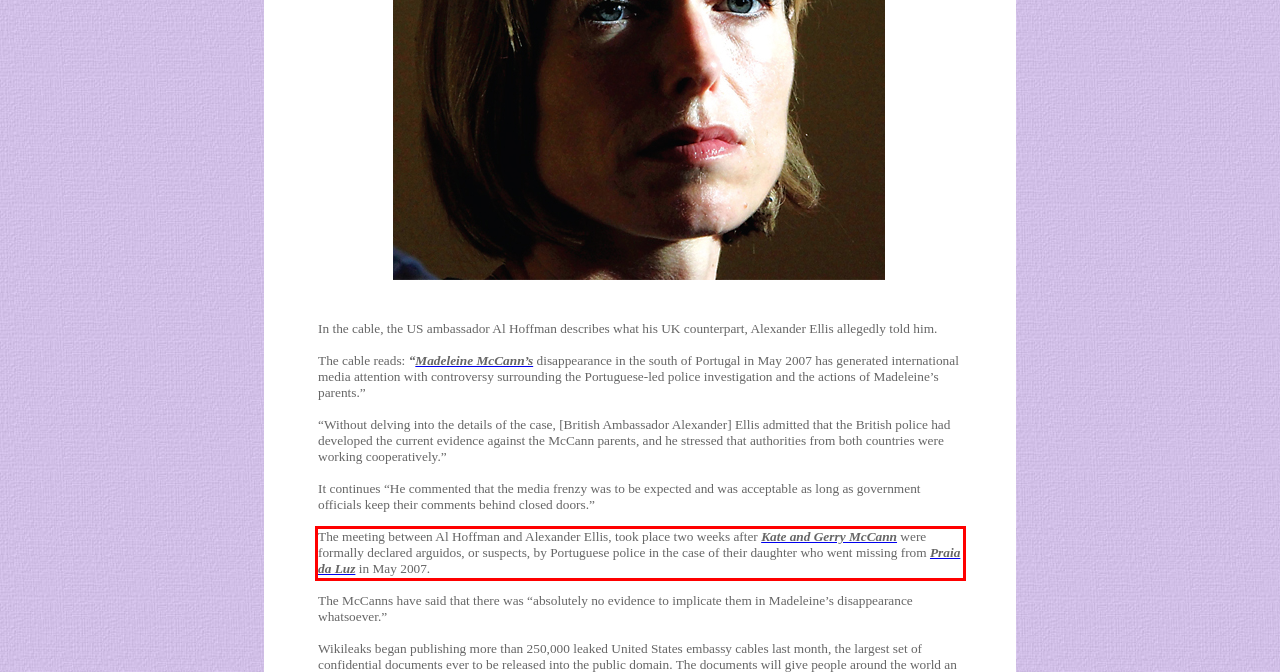Analyze the screenshot of the webpage that features a red bounding box and recognize the text content enclosed within this red bounding box.

The meeting between Al Hoffman and Alexander Ellis, took place two weeks after Kate and Gerry McCann were formally declared arguidos, or suspects, by Portuguese police in the case of their daughter who went missing from Praia da Luz in May 2007.